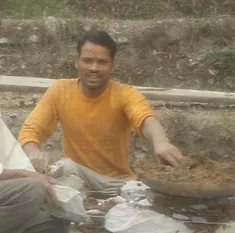Give a thorough description of the image, including any visible elements and their relationships.

The image features Anchu, identified as one of the skilled individuals associated with the Shivanandi River Lodge. He is depicted in a candid moment of hard work, wearing an orange shirt and joyfully engaged in his task. In the background, you can see a natural setting that reflects the environment around the lodge, which is nestled in the hills of Uttarakhand, India.

Anchu has played a significant role at the lodge, contributing to its development and maintenance. His dedication to the work and the warmth of his smile embody the spirit of hospitality that characterizes Shivanandi. The image captures not only his labor but also the passion and connection he has with the place, highlighting how individuals like him enrich the lodge experience for visitors year after year.